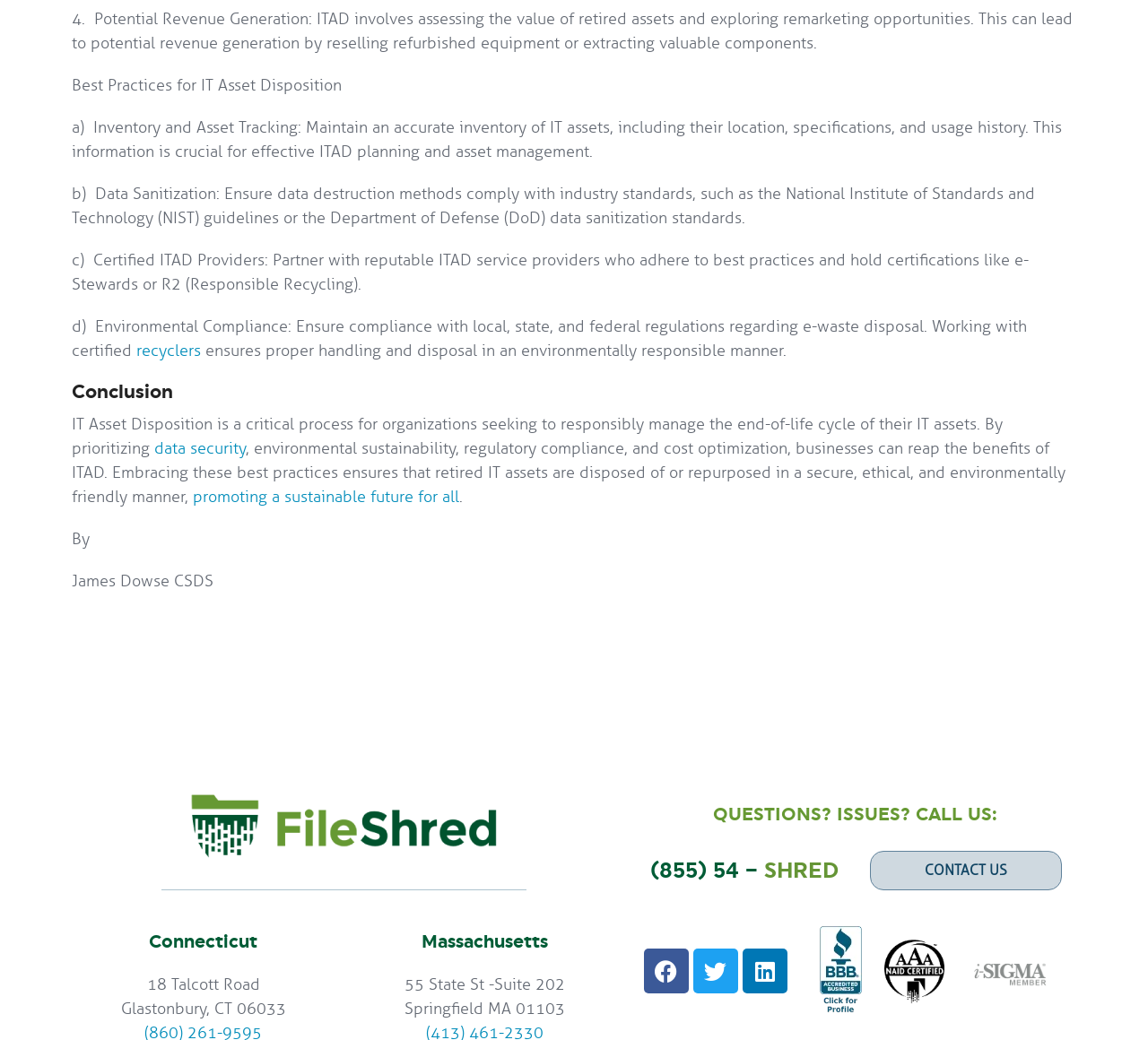Show the bounding box coordinates for the HTML element as described: "(855) 54 – SHRED".

[0.567, 0.827, 0.731, 0.847]